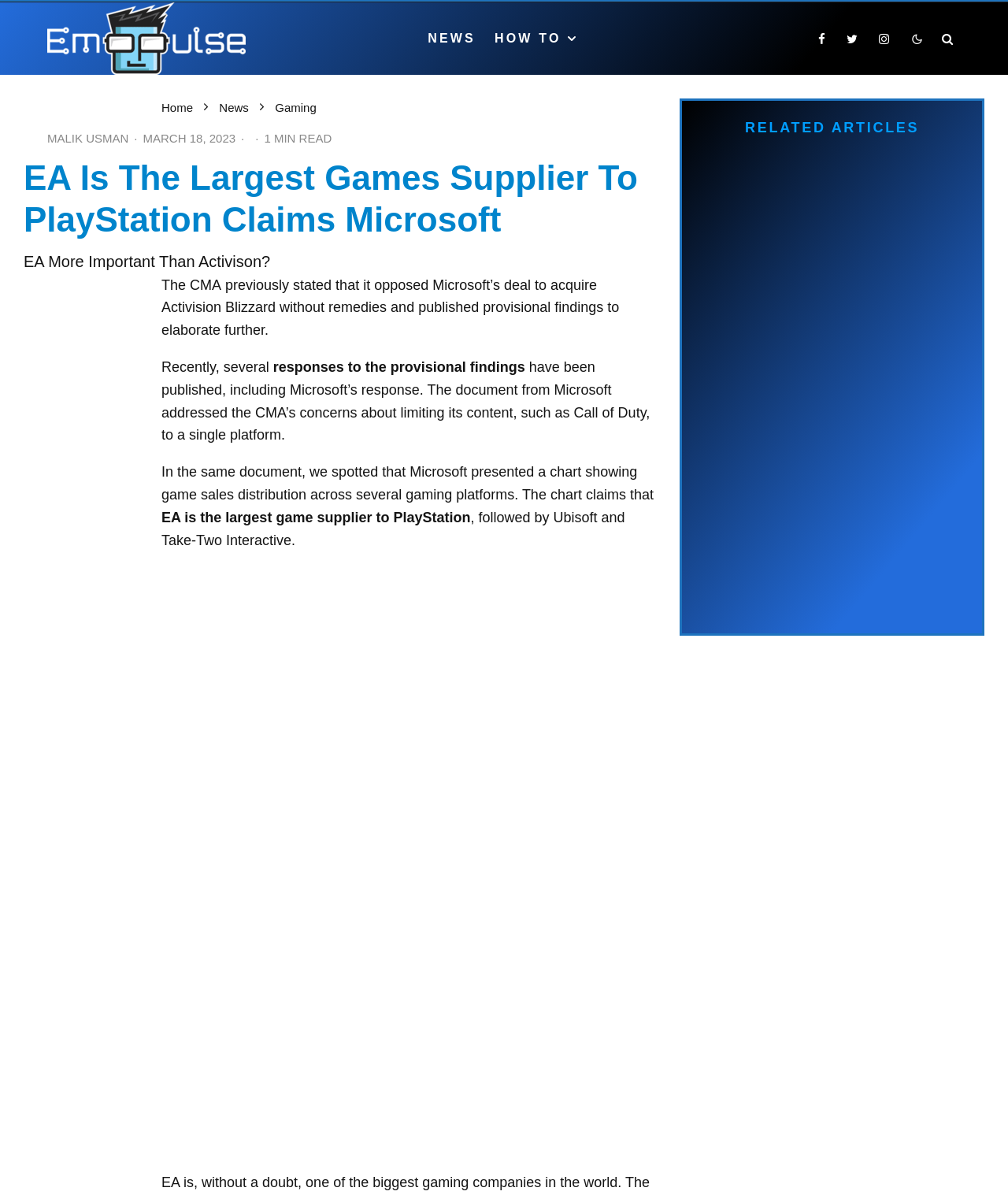Look at the image and give a detailed response to the following question: What is the topic of the article?

I determined the topic of the article by reading the title 'EA Is The Largest Games Supplier To PlayStation Claims Microsoft' and the surrounding text, which discusses Microsoft's response to the CMA's concerns about its deal to acquire Activision Blizzard.